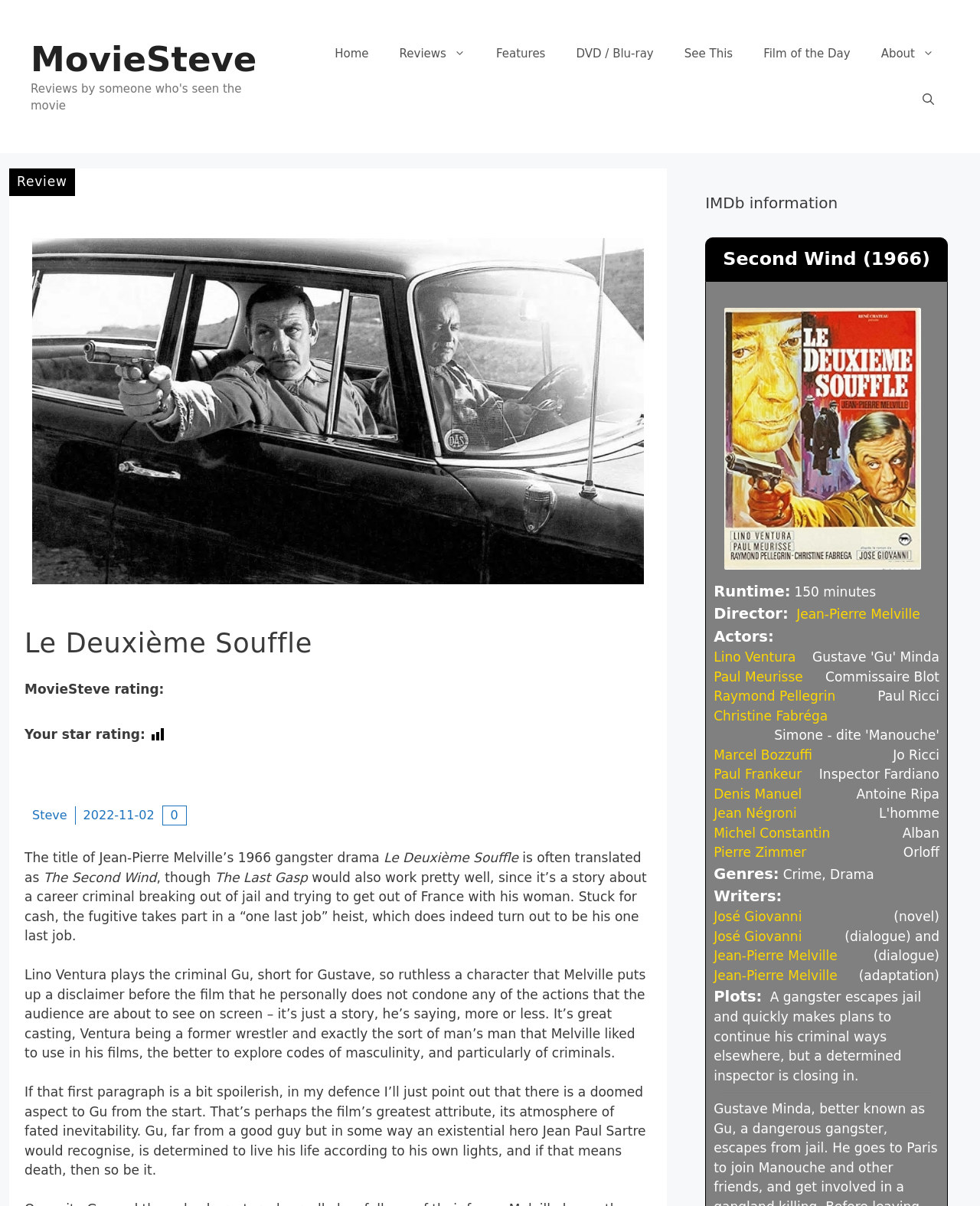Based on the element description aria-label="Open Search Bar", identify the bounding box coordinates for the UI element. The coordinates should be in the format (top-left x, top-left y, bottom-right x, bottom-right y) and within the 0 to 1 range.

[0.926, 0.063, 0.969, 0.102]